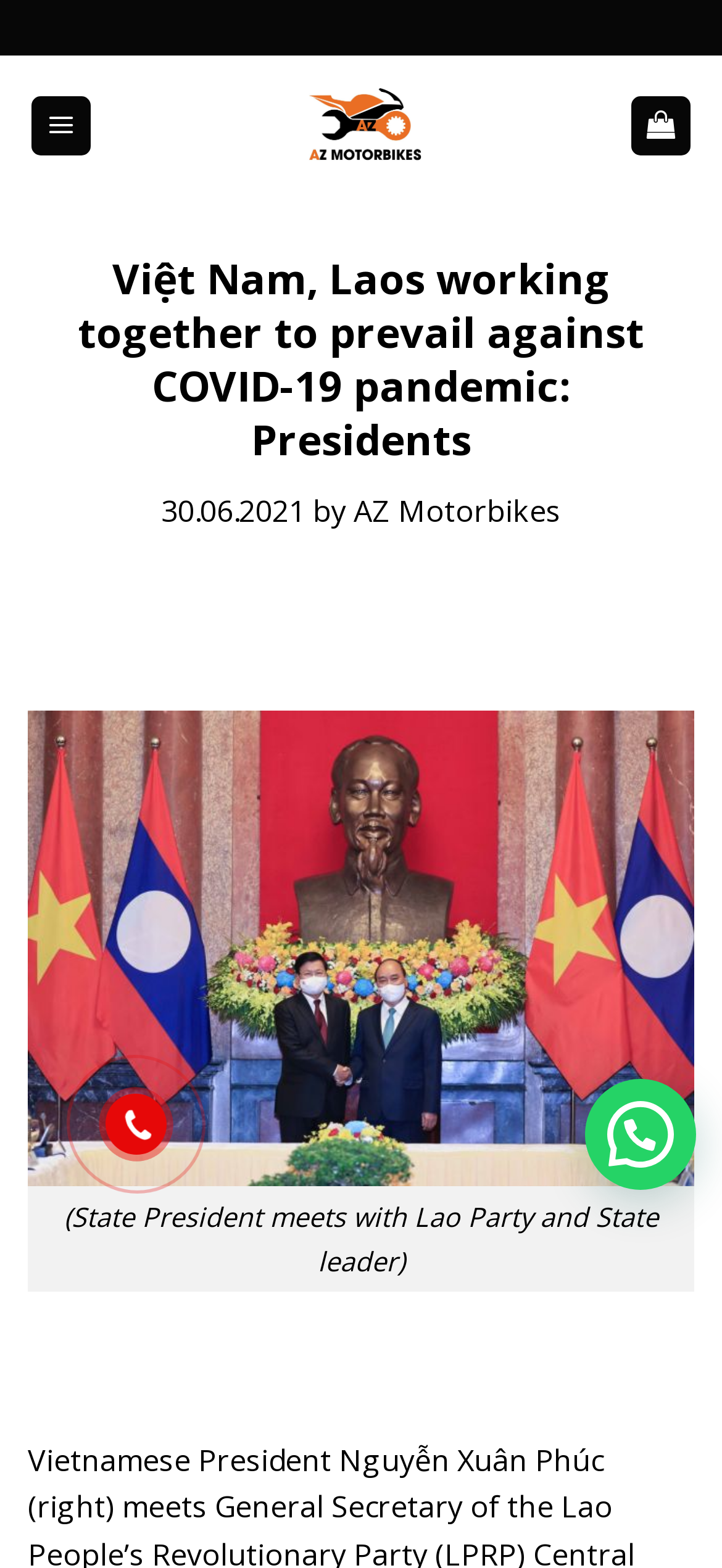Locate and generate the text content of the webpage's heading.

Việt Nam, Laos working together to prevail against COVID-19 pandemic: Presidents